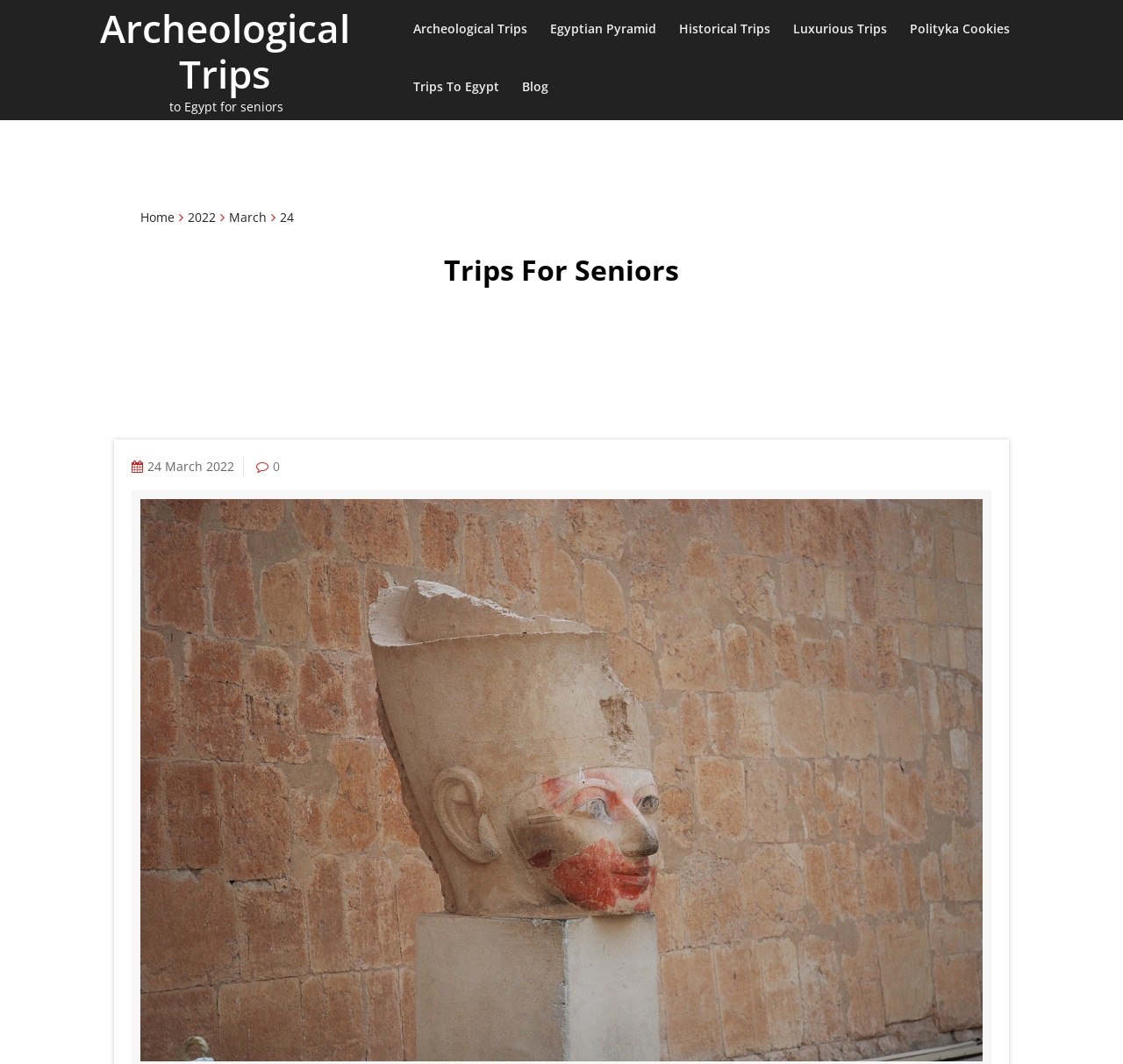Please analyze the image and provide a thorough answer to the question:
What is the date mentioned on this webpage?

The link '24 March 2022' and the separate links for '24', 'March', and '2022' suggest that the date mentioned on this webpage is 24 March 2022.